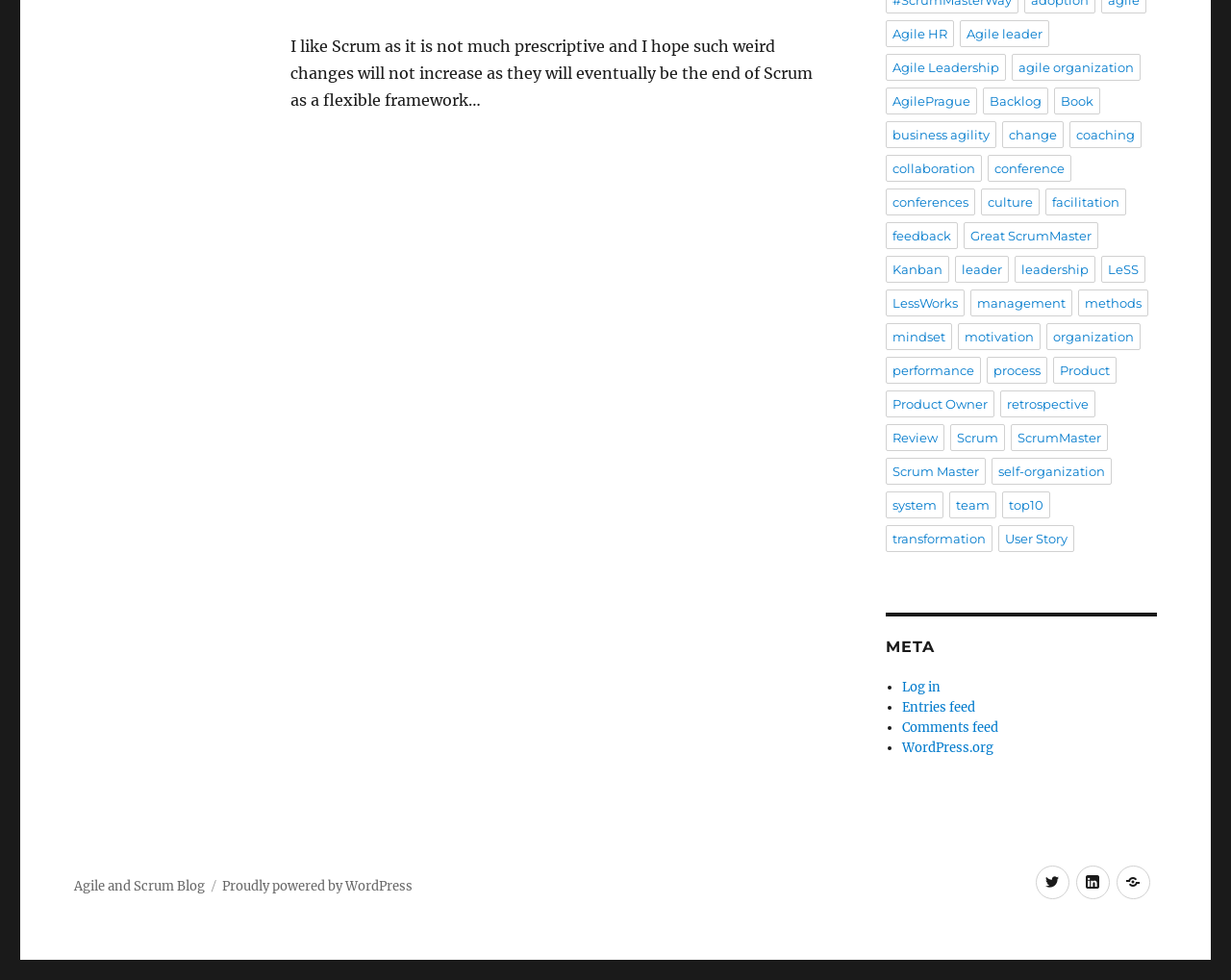Please respond to the question with a concise word or phrase:
What is the name of the blogging platform?

WordPress